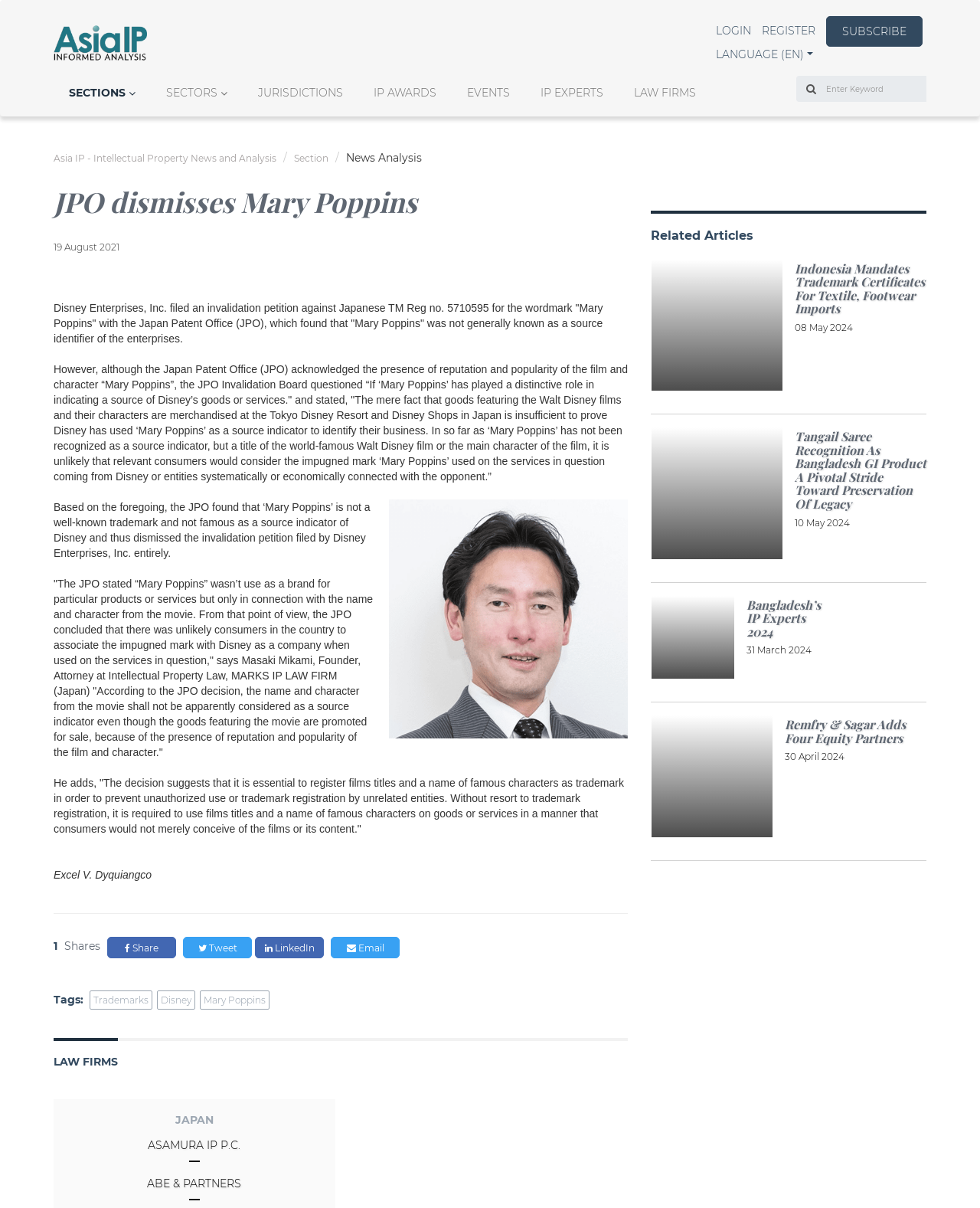What is the topic of the main article?
Using the visual information from the image, give a one-word or short-phrase answer.

JPO dismisses Mary Poppins